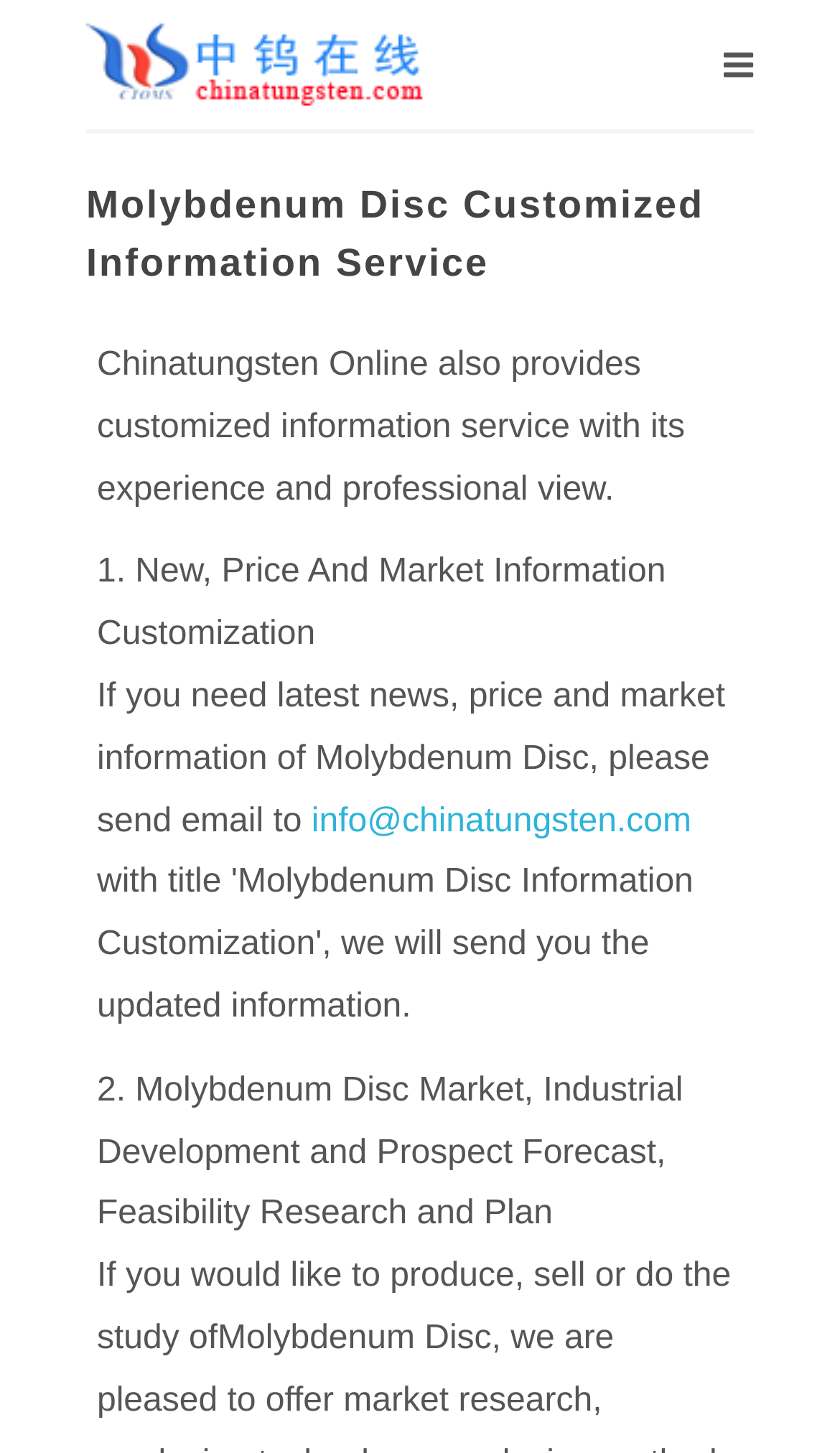What is the purpose of the customized information service?
Please respond to the question with a detailed and thorough explanation.

I inferred the answer by reading the StaticText element that says 'Chinatungsten Online also provides customized information service with its experience and professional view.' and the subsequent text that lists the services provided, including 'latest news, price and market information of Molybdenum Disc'.